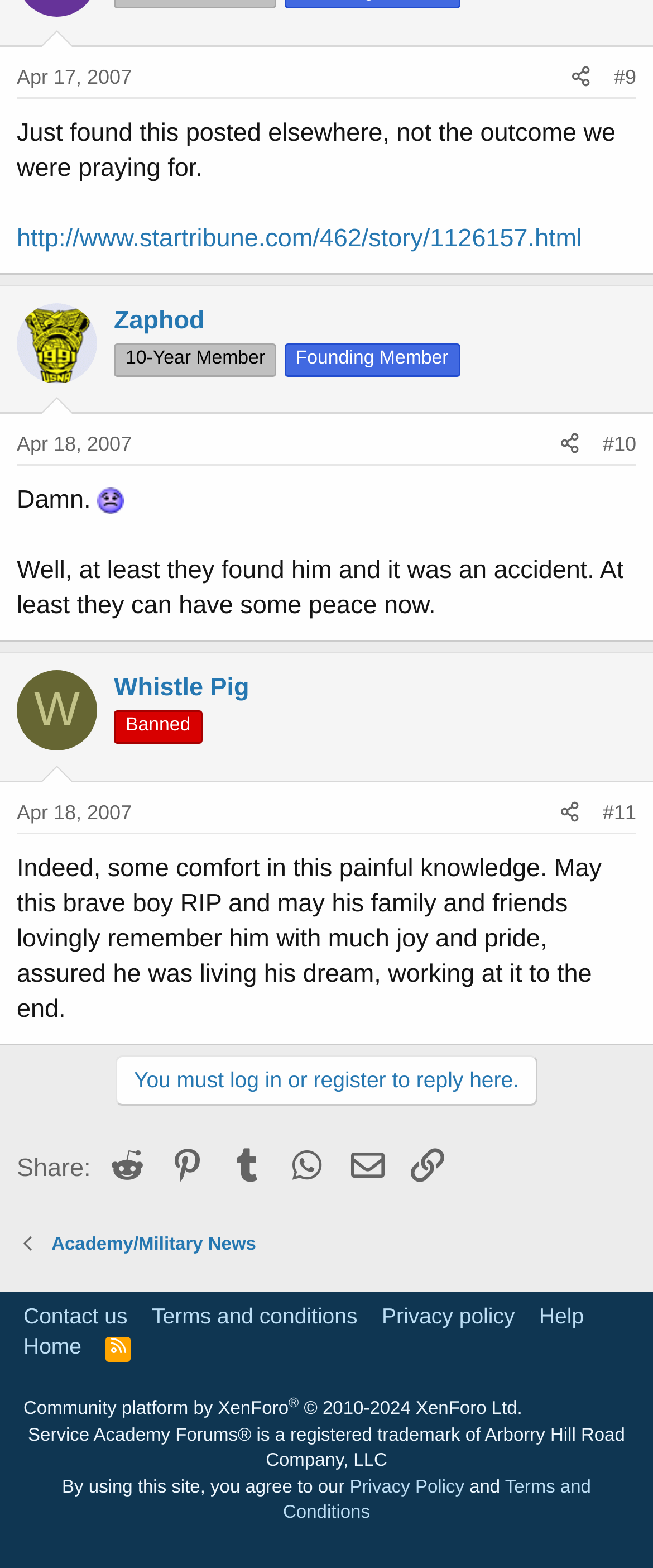Identify the bounding box coordinates necessary to click and complete the given instruction: "View the post with the title 'Whistle Pig'".

[0.174, 0.428, 0.974, 0.45]